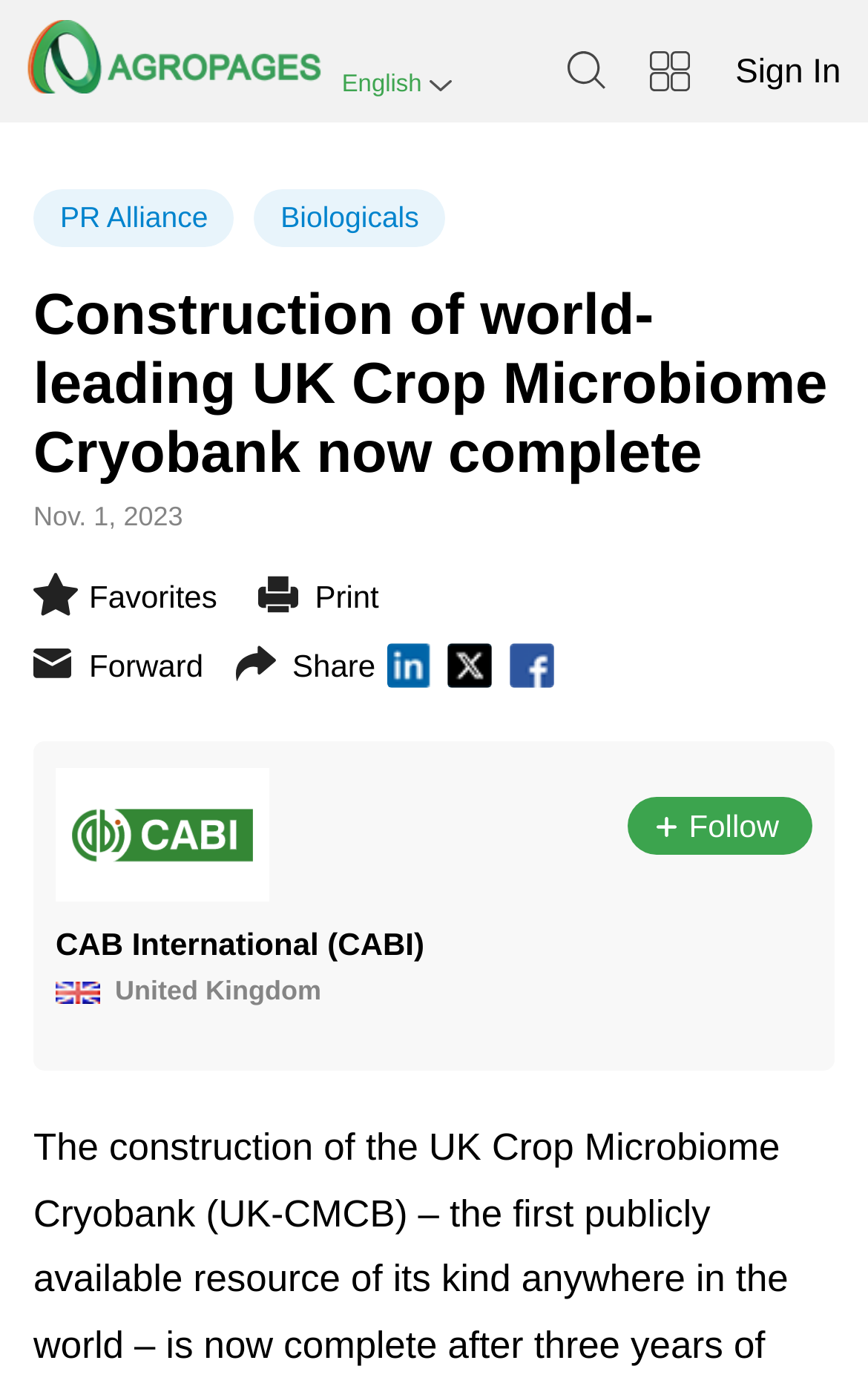Specify the bounding box coordinates of the element's region that should be clicked to achieve the following instruction: "Click the search button". The bounding box coordinates consist of four float numbers between 0 and 1, in the format [left, top, right, bottom].

[0.654, 0.037, 0.698, 0.067]